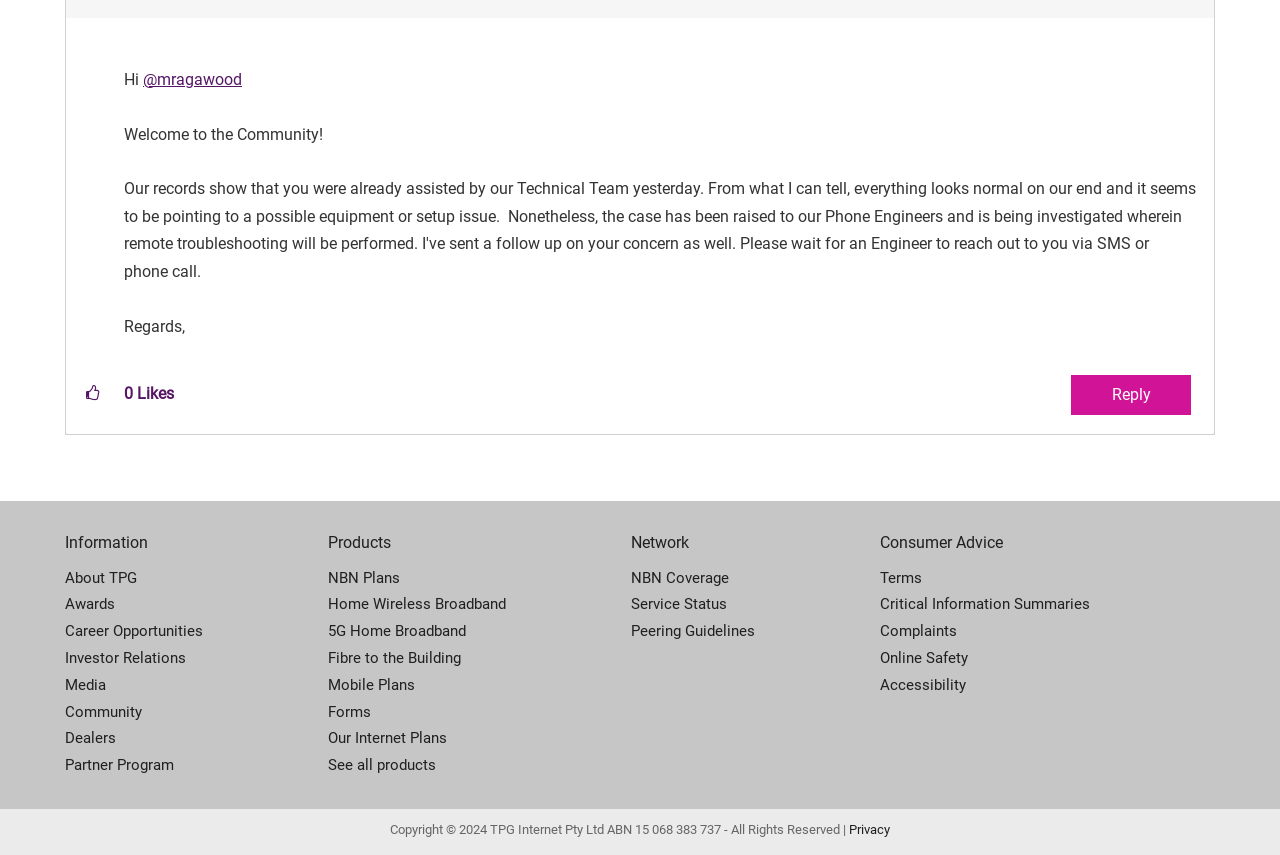Utilize the details in the image to thoroughly answer the following question: What is the last link in the 'Products' section?

The 'Products' section is located in the middle of the webpage, with a StaticText element 'Products' having a bounding box coordinate of [0.256, 0.623, 0.305, 0.645]. The last link in this section is 'See all products', which is a link element with a bounding box coordinate of [0.256, 0.88, 0.493, 0.911].